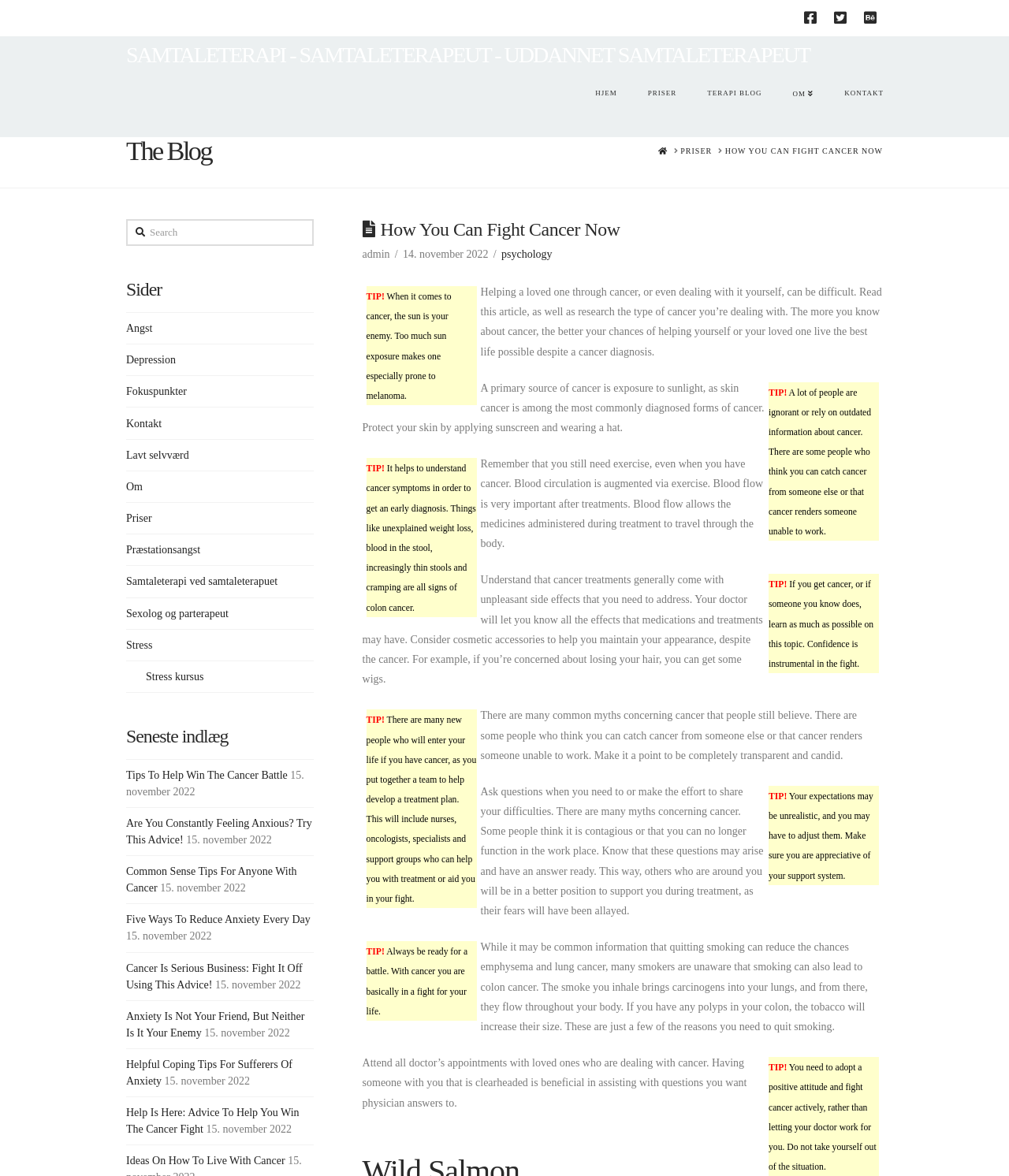What type of cancer is mentioned as one of the most commonly diagnosed forms?
Look at the image and respond with a one-word or short-phrase answer.

Skin cancer